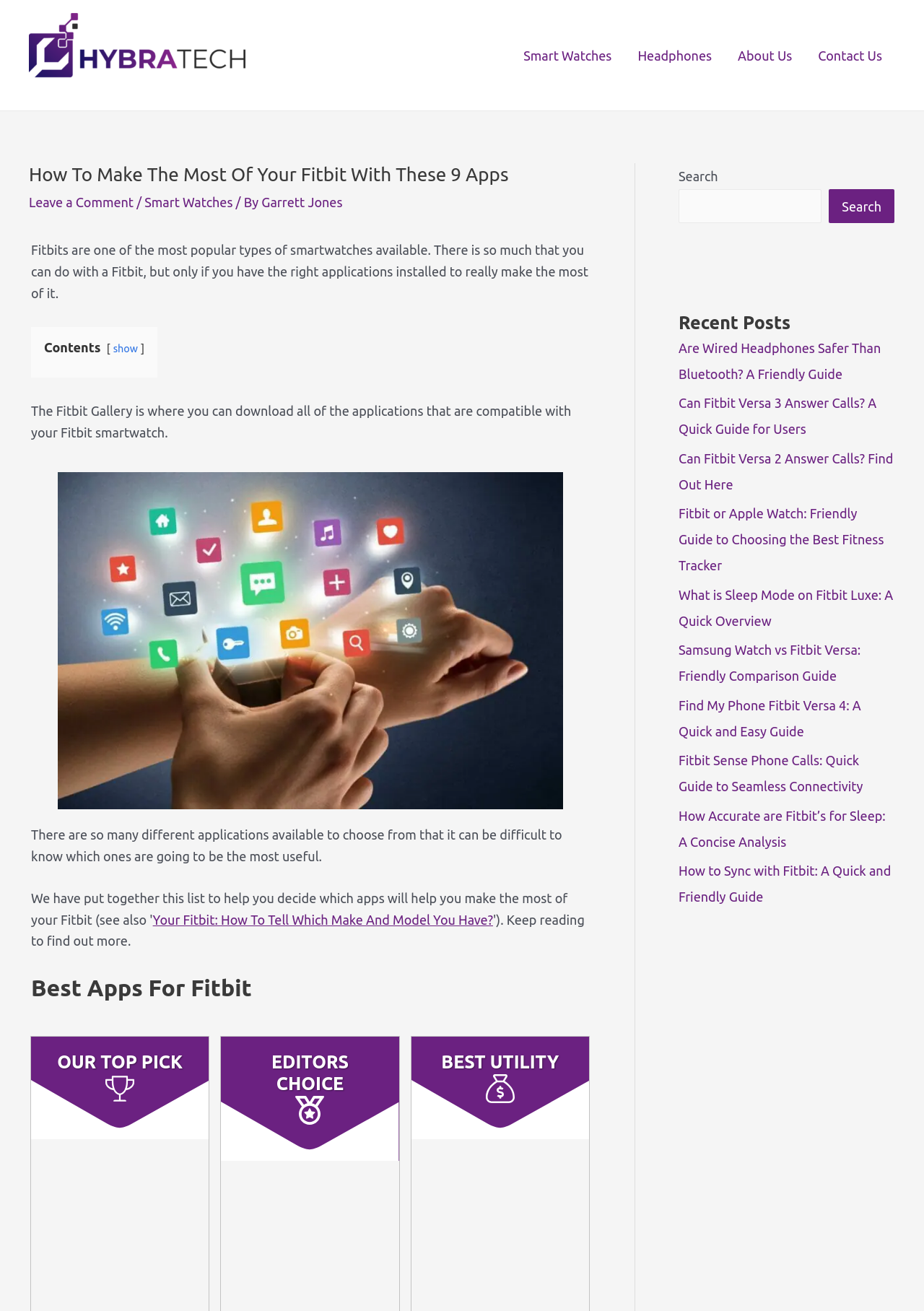Pinpoint the bounding box coordinates of the element you need to click to execute the following instruction: "Click on the 'Hybratech' link". The bounding box should be represented by four float numbers between 0 and 1, in the format [left, top, right, bottom].

[0.031, 0.035, 0.266, 0.046]